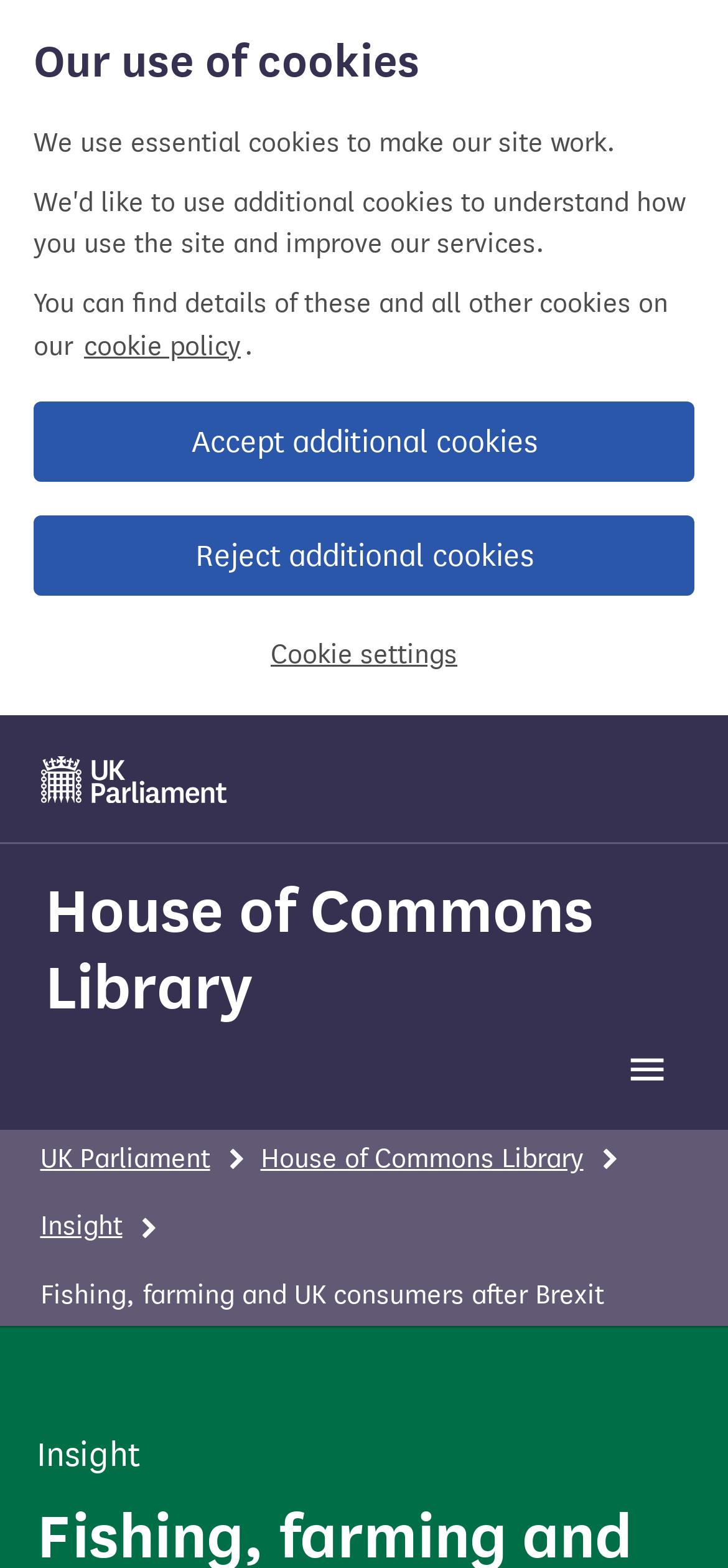Identify the bounding box coordinates for the element that needs to be clicked to fulfill this instruction: "Read News". Provide the coordinates in the format of four float numbers between 0 and 1: [left, top, right, bottom].

None